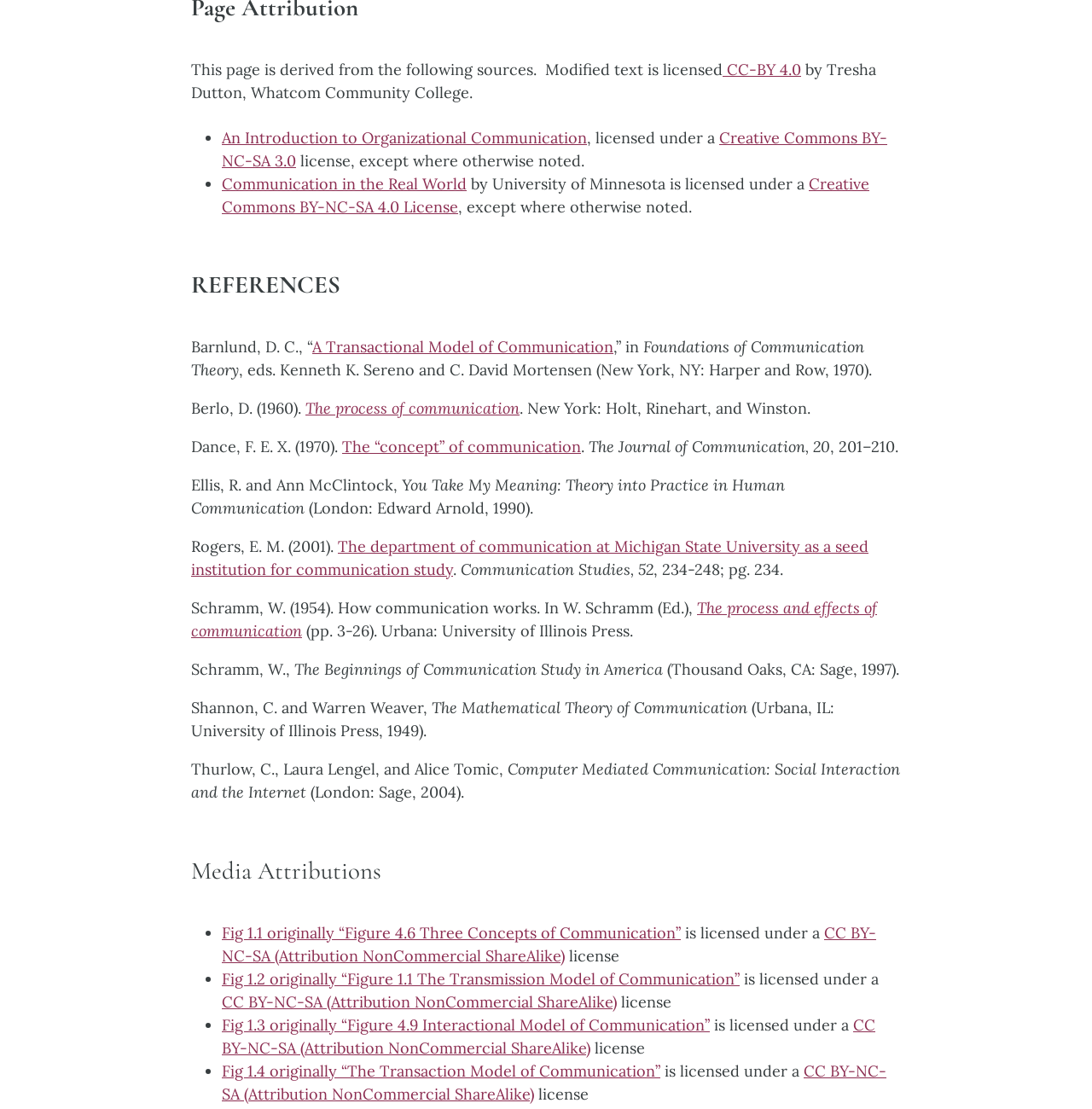Determine the coordinates of the bounding box that should be clicked to complete the instruction: "View the Creative Commons BY-NC-SA 3.0 license". The coordinates should be represented by four float numbers between 0 and 1: [left, top, right, bottom].

[0.203, 0.115, 0.812, 0.153]